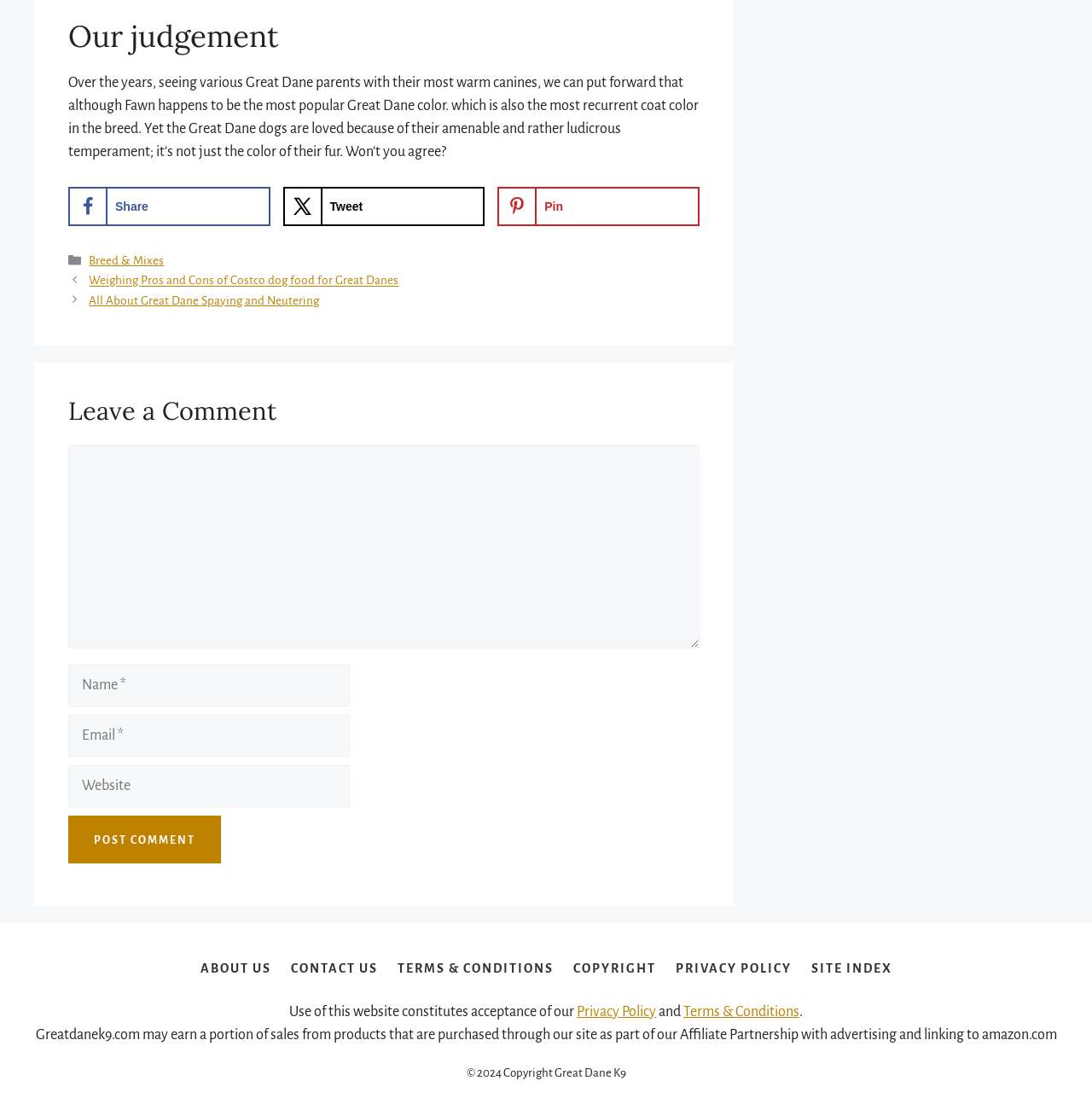Given the description of a UI element: "Contact Us", identify the bounding box coordinates of the matching element in the webpage screenshot.

[0.258, 0.863, 0.354, 0.891]